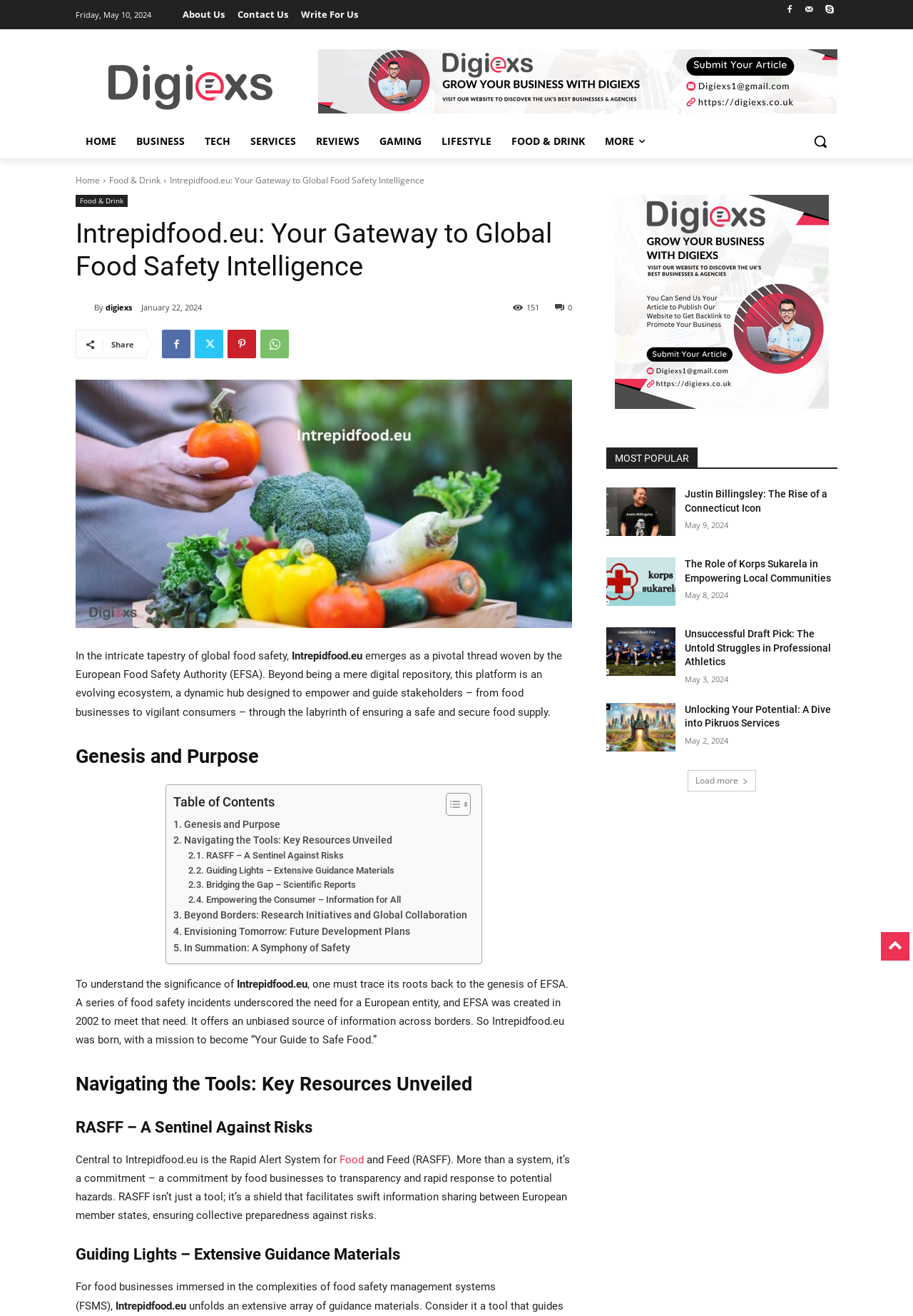Please locate the bounding box coordinates of the element that needs to be clicked to achieve the following instruction: "Read the article 'Justin Billingsley: The Rise of a Connecticut Icon'". The coordinates should be four float numbers between 0 and 1, i.e., [left, top, right, bottom].

[0.664, 0.37, 0.74, 0.407]